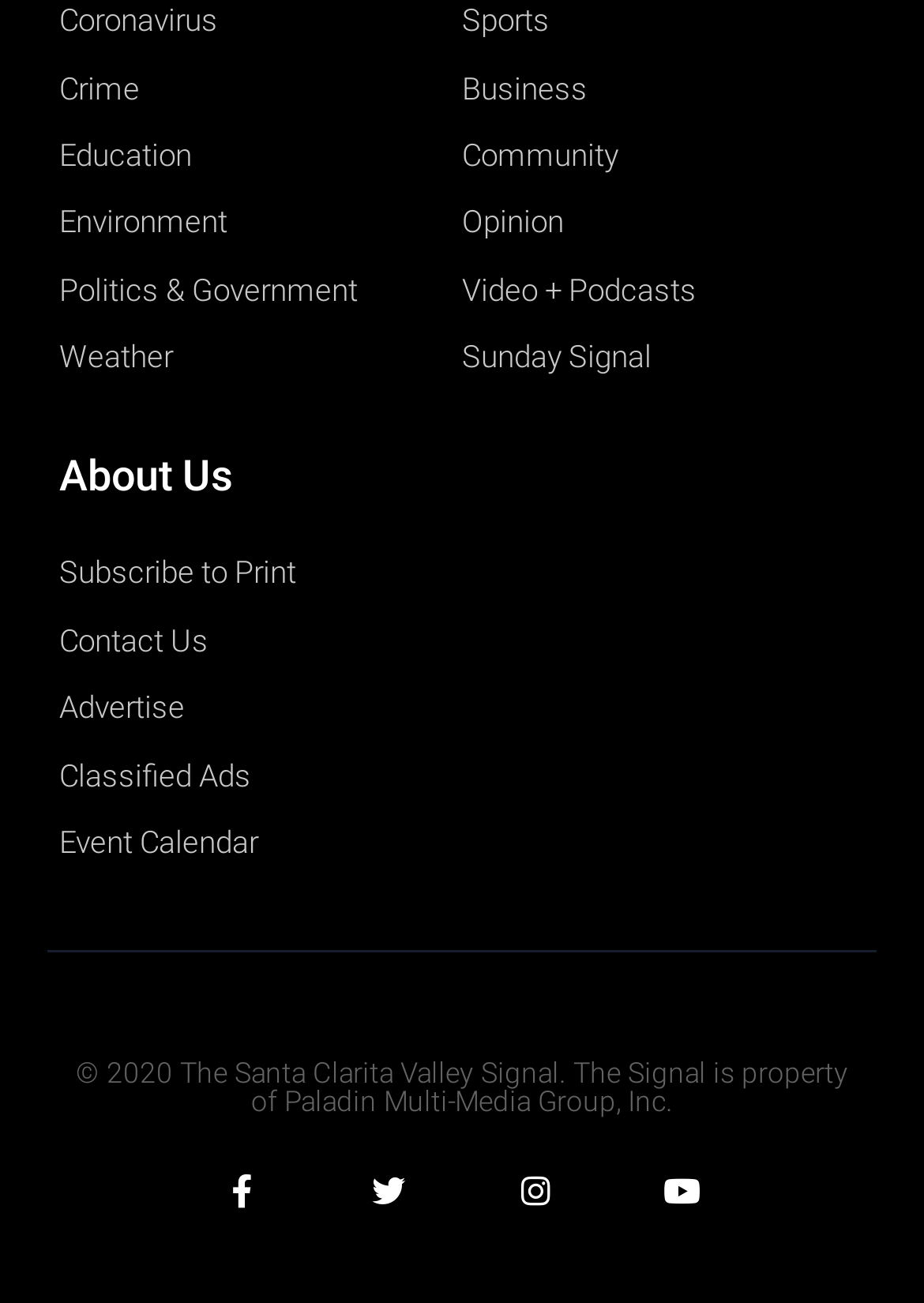Answer this question using a single word or a brief phrase:
What are the main categories on the top left?

Crime, Education, etc.